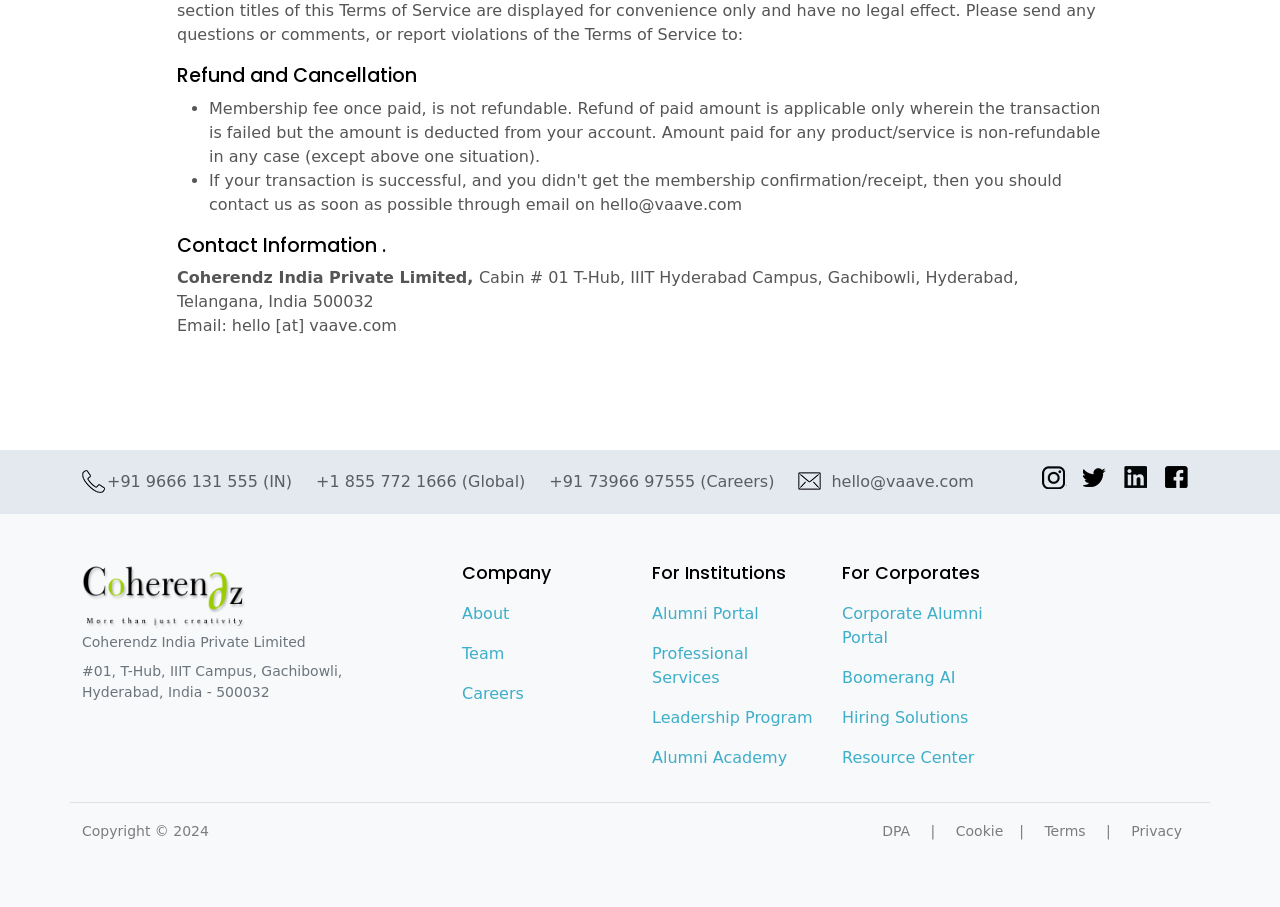Identify the bounding box coordinates for the region of the element that should be clicked to carry out the instruction: "Click Email hello@vaave.com". The bounding box coordinates should be four float numbers between 0 and 1, i.e., [left, top, right, bottom].

[0.65, 0.52, 0.761, 0.541]